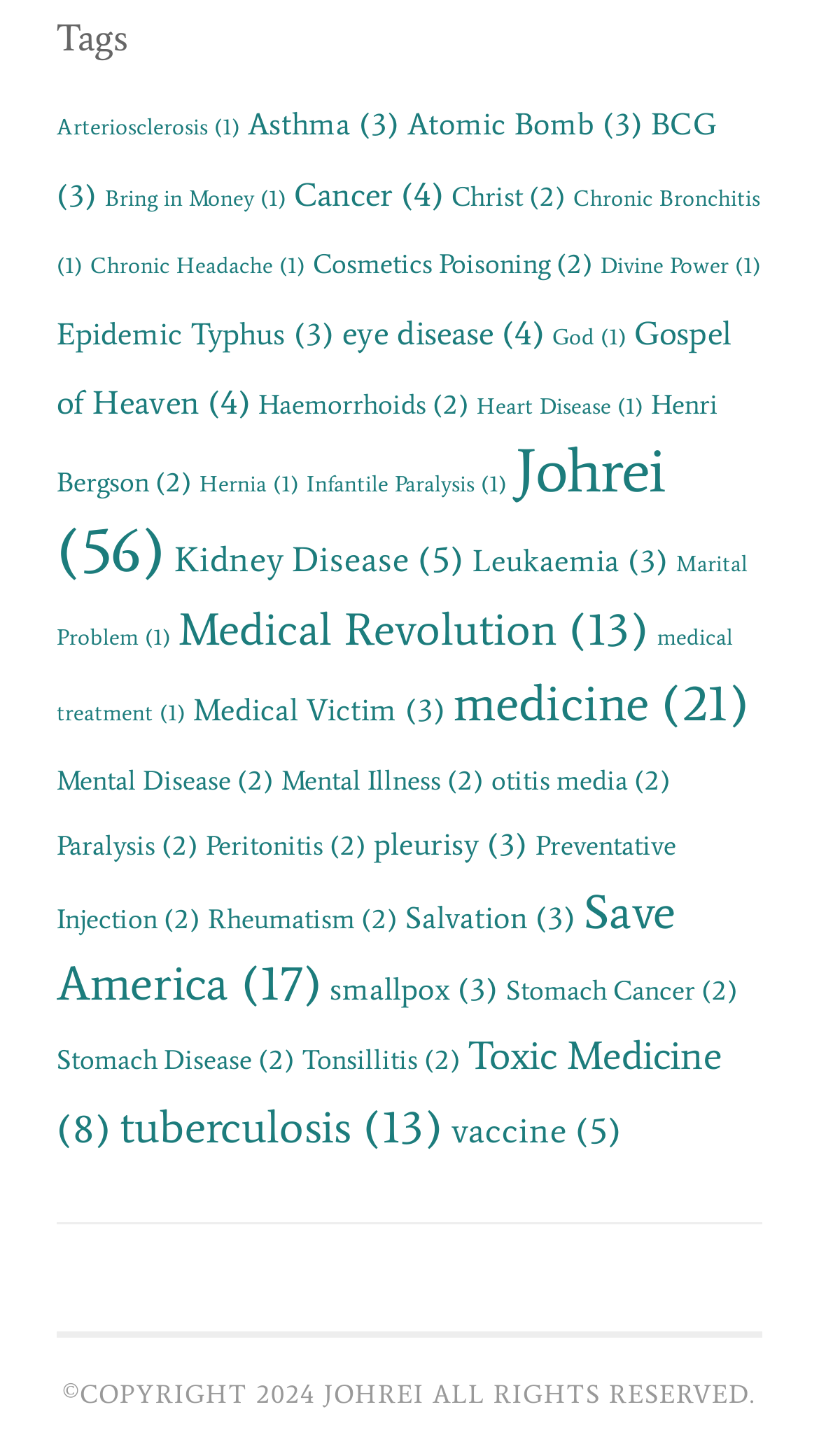Identify the bounding box coordinates for the region of the element that should be clicked to carry out the instruction: "View Asthma items". The bounding box coordinates should be four float numbers between 0 and 1, i.e., [left, top, right, bottom].

[0.303, 0.073, 0.487, 0.099]